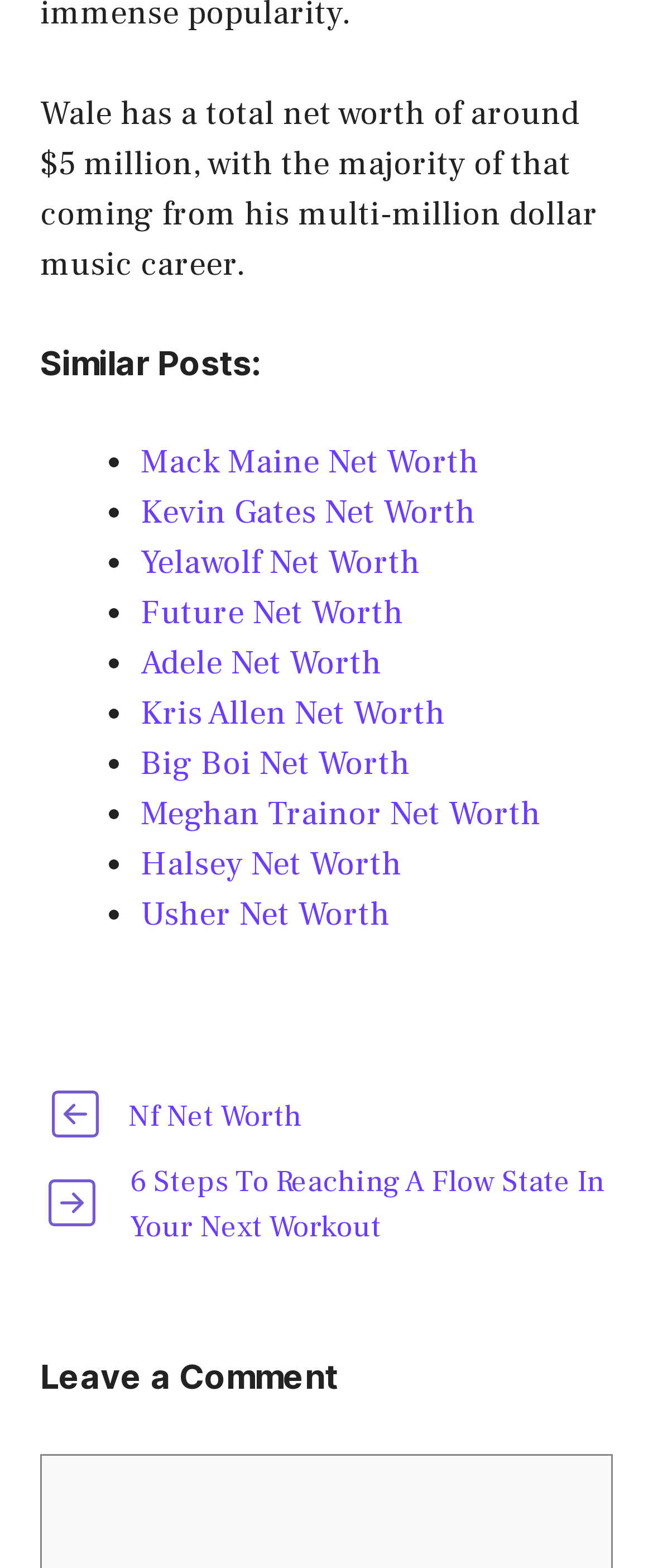Using details from the image, please answer the following question comprehensively:
How many images are on the webpage?

There are two images on the webpage, both of which are embedded within links. One is located at the bottom of the page, and the other is in the middle of the page.